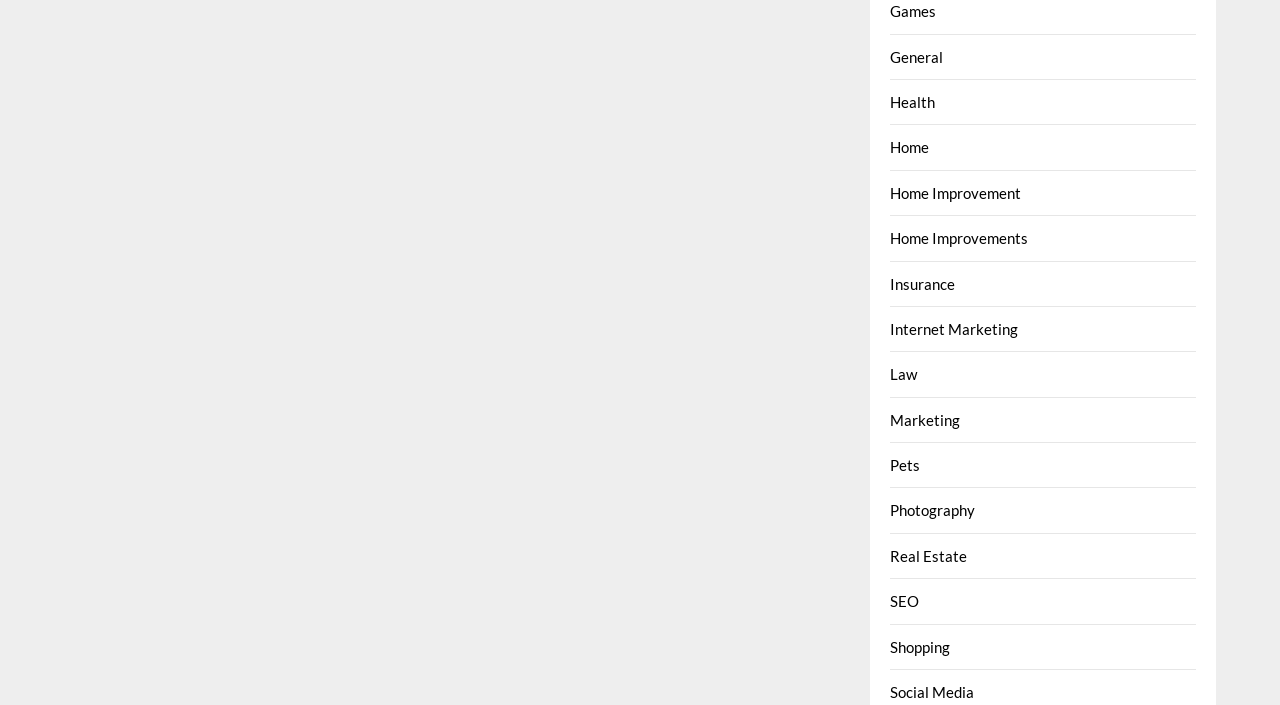Please locate the bounding box coordinates of the element that should be clicked to complete the given instruction: "Learn about SEO".

[0.696, 0.84, 0.718, 0.866]